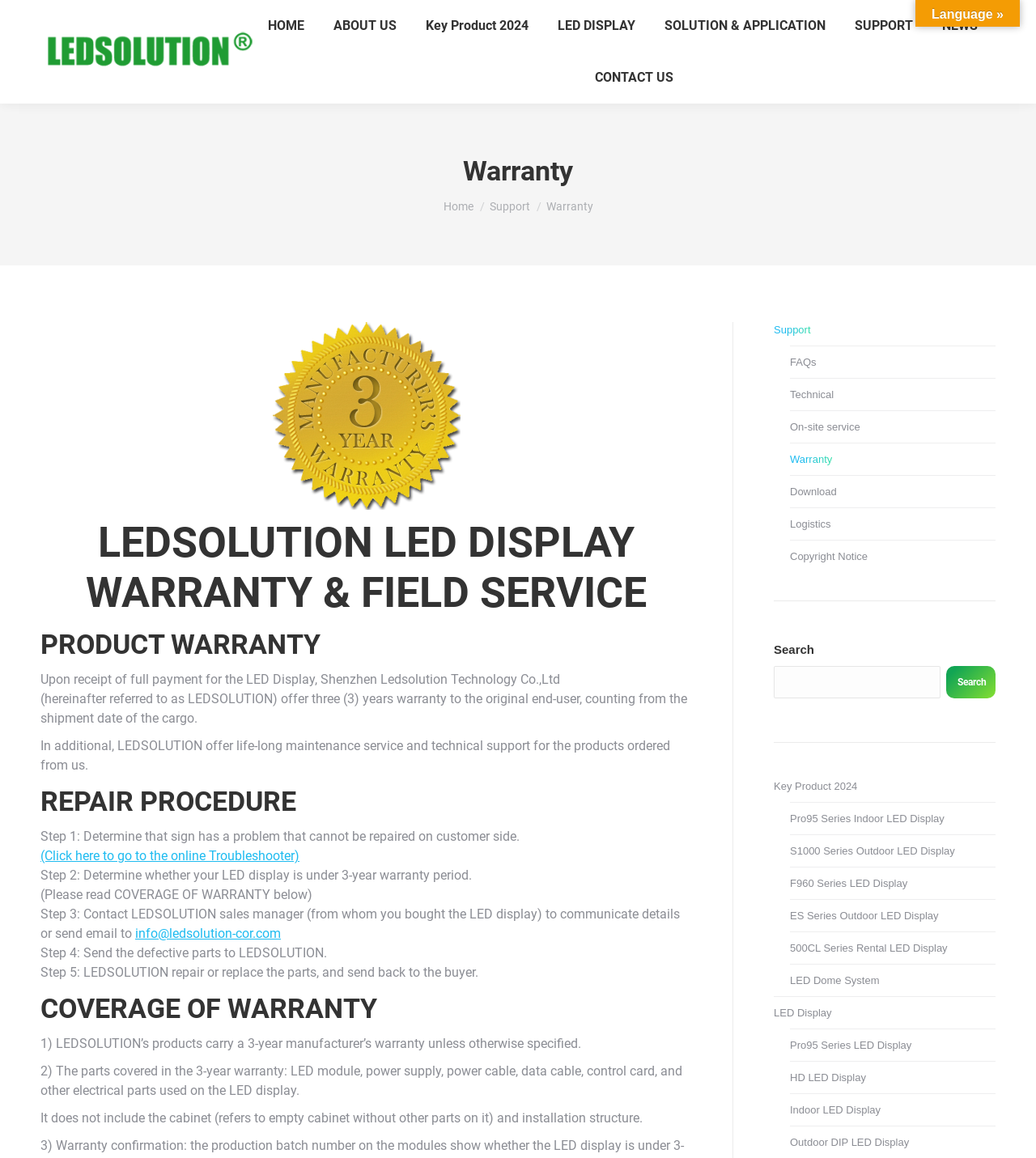Specify the bounding box coordinates of the region I need to click to perform the following instruction: "Go to Top of the page". The coordinates must be four float numbers in the range of 0 to 1, i.e., [left, top, right, bottom].

[0.961, 0.86, 0.992, 0.887]